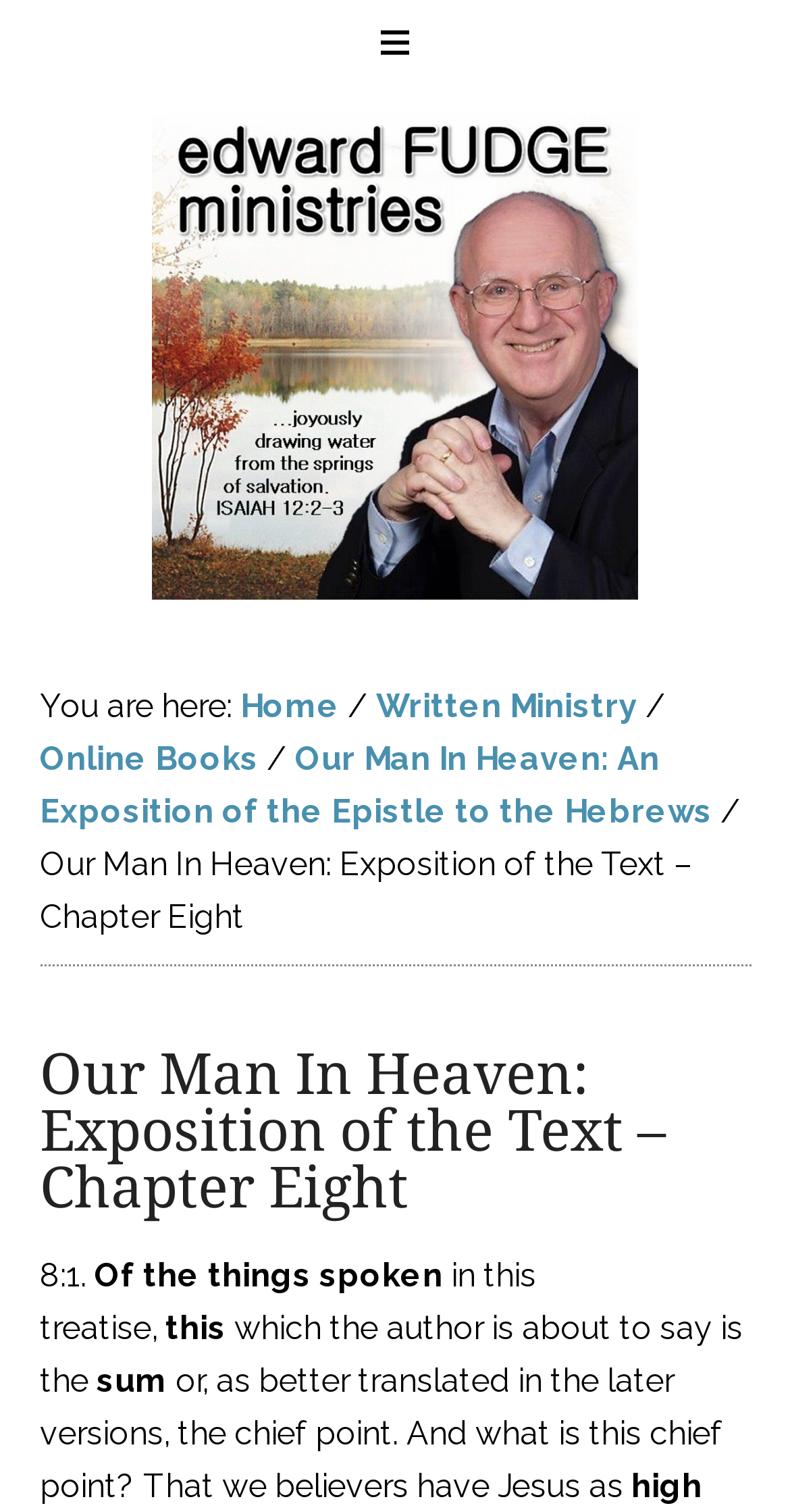Based on the provided description, "Home", find the bounding box of the corresponding UI element in the screenshot.

[0.304, 0.454, 0.429, 0.48]